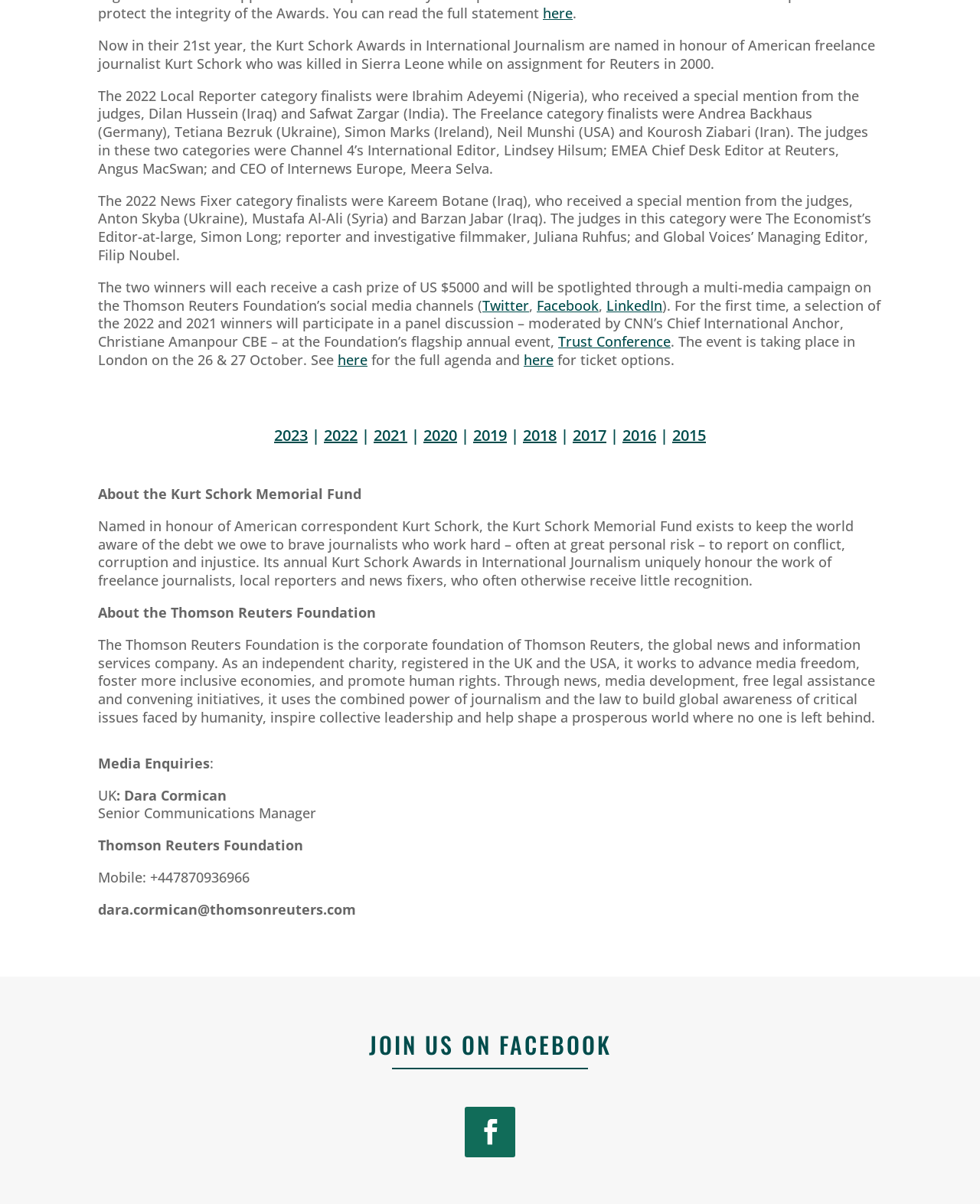Provide the bounding box coordinates of the section that needs to be clicked to accomplish the following instruction: "Learn more about the Kurt Schork Memorial Fund."

[0.1, 0.402, 0.369, 0.418]